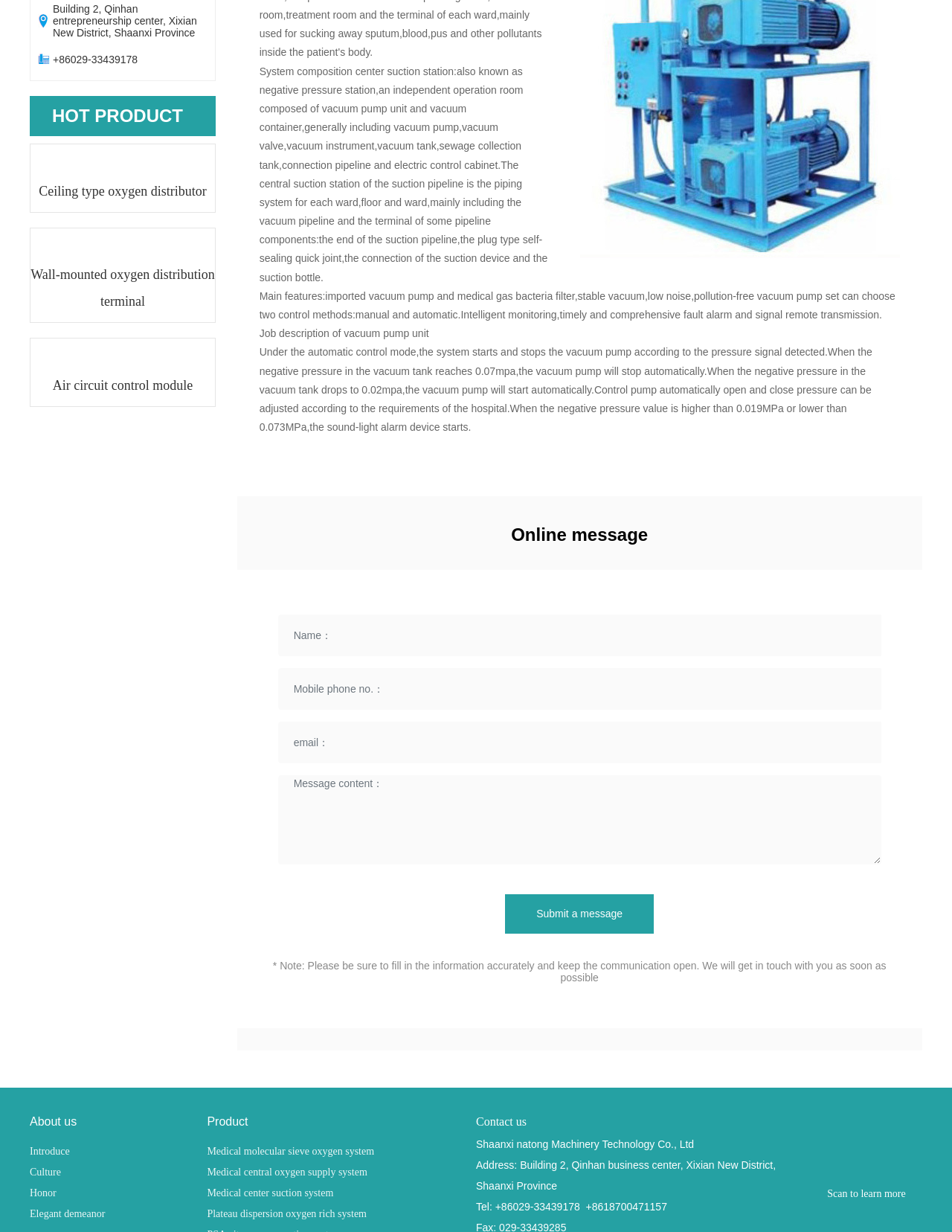Find the bounding box coordinates for the element that must be clicked to complete the instruction: "Click the 'About us' link". The coordinates should be four float numbers between 0 and 1, indicated as [left, top, right, bottom].

[0.031, 0.901, 0.217, 0.92]